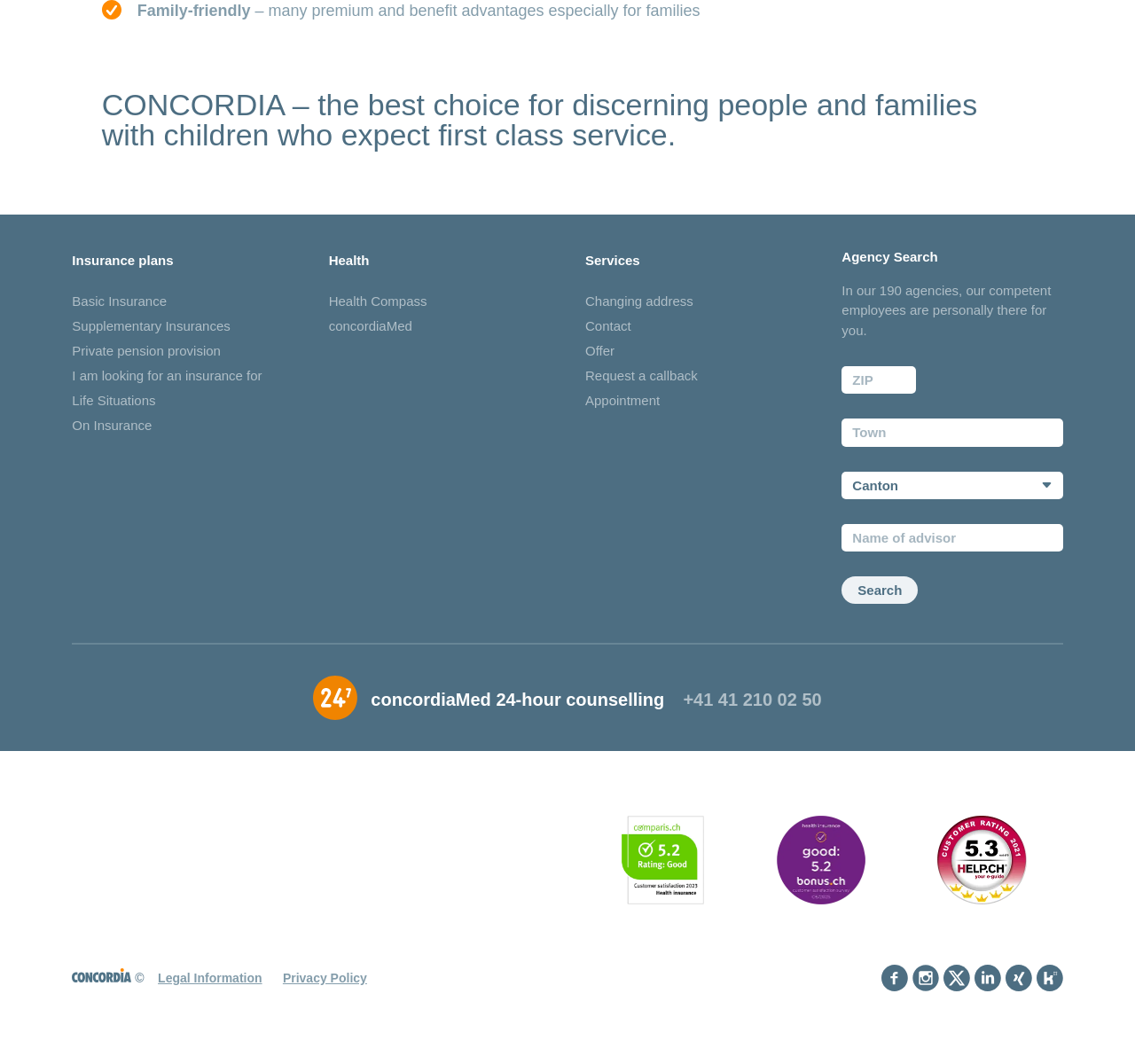What type of insurance plans are offered?
Using the screenshot, give a one-word or short phrase answer.

Basic, Supplementary, Private pension